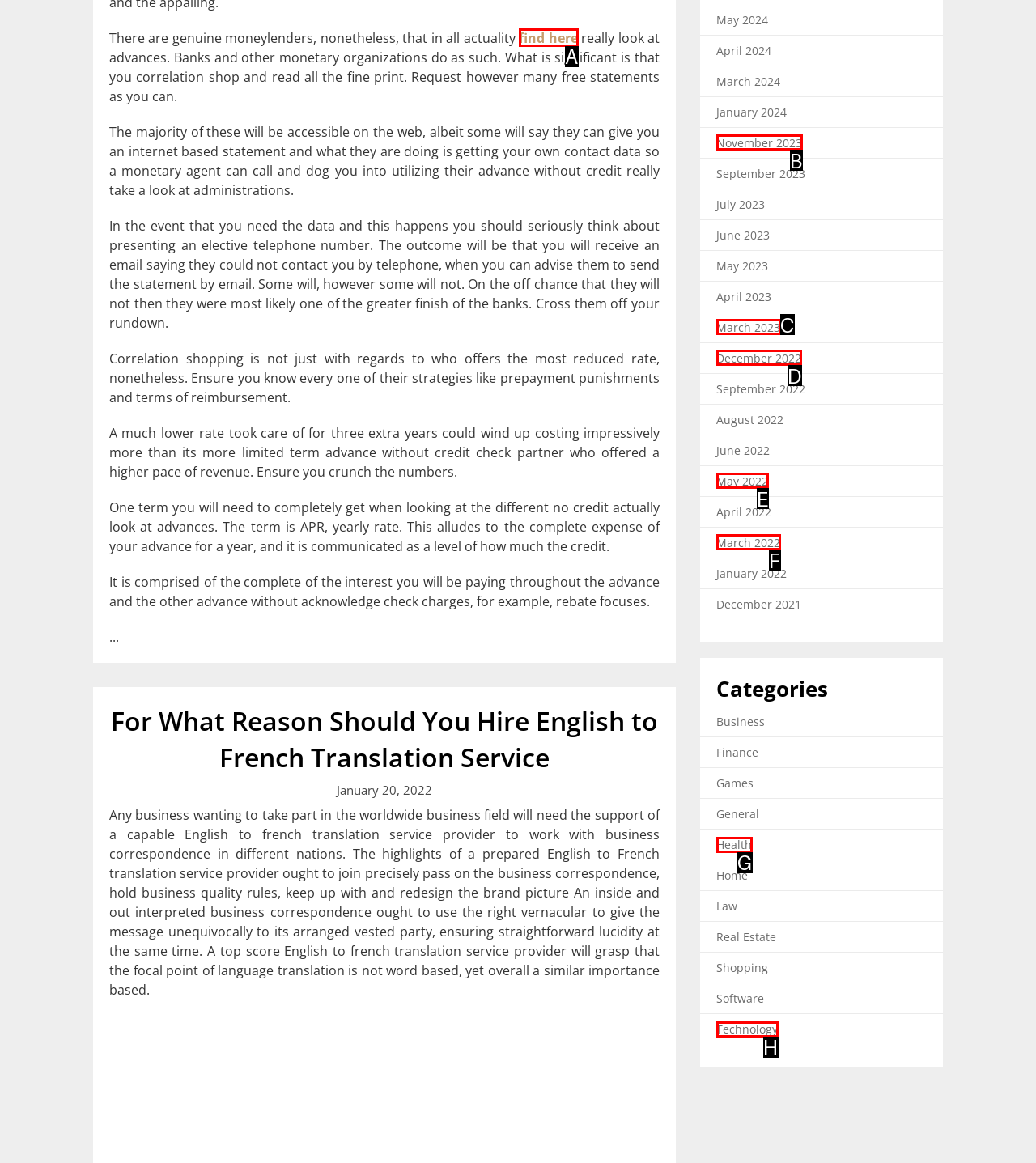Tell me which one HTML element I should click to complete the following instruction: click find here
Answer with the option's letter from the given choices directly.

A